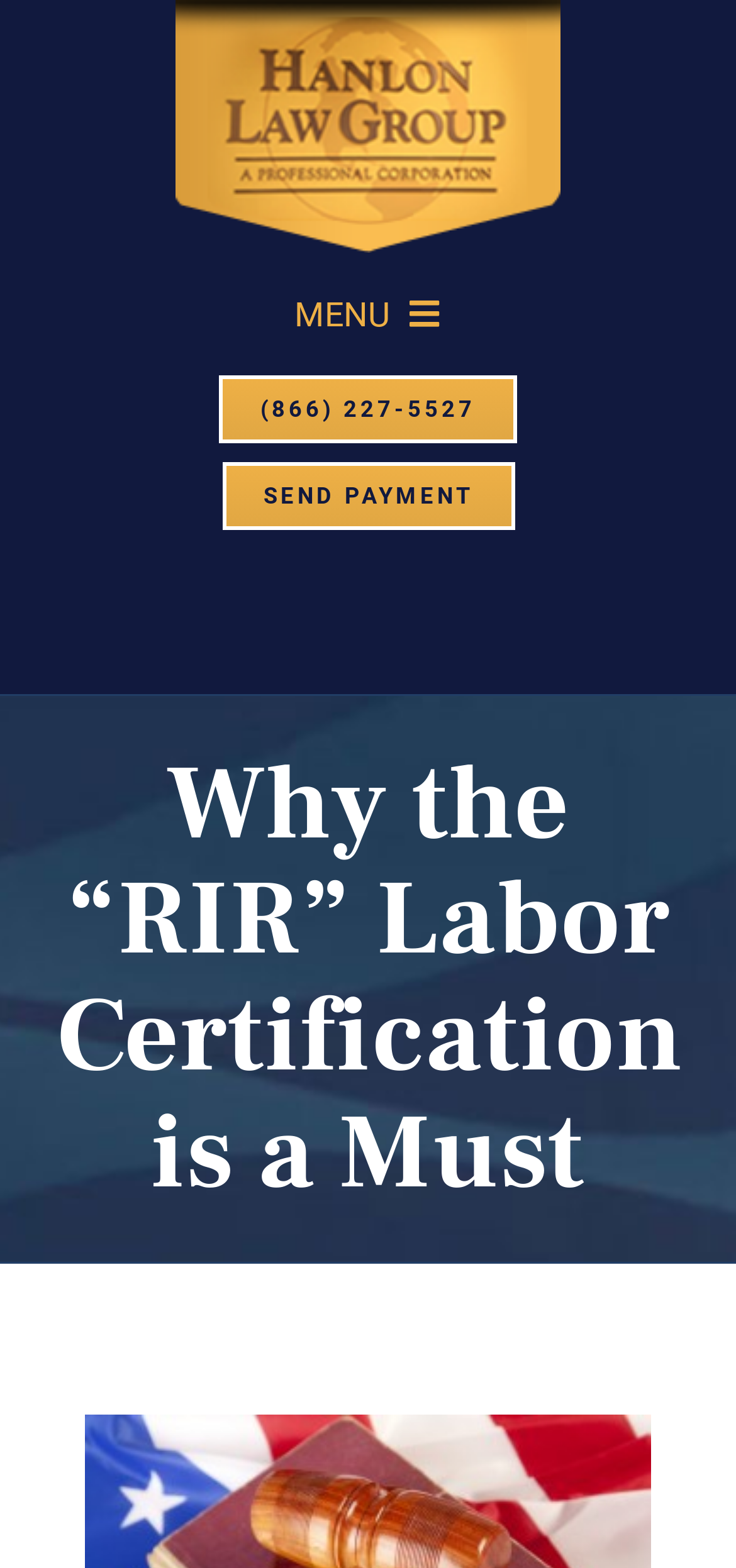What is the topic of the main heading?
Please provide an in-depth and detailed response to the question.

The main heading is located in the middle of the webpage, and it has the text 'Why the “RIR” Labor Certification is a Must' which indicates that the topic is about RIR Labor Certification.